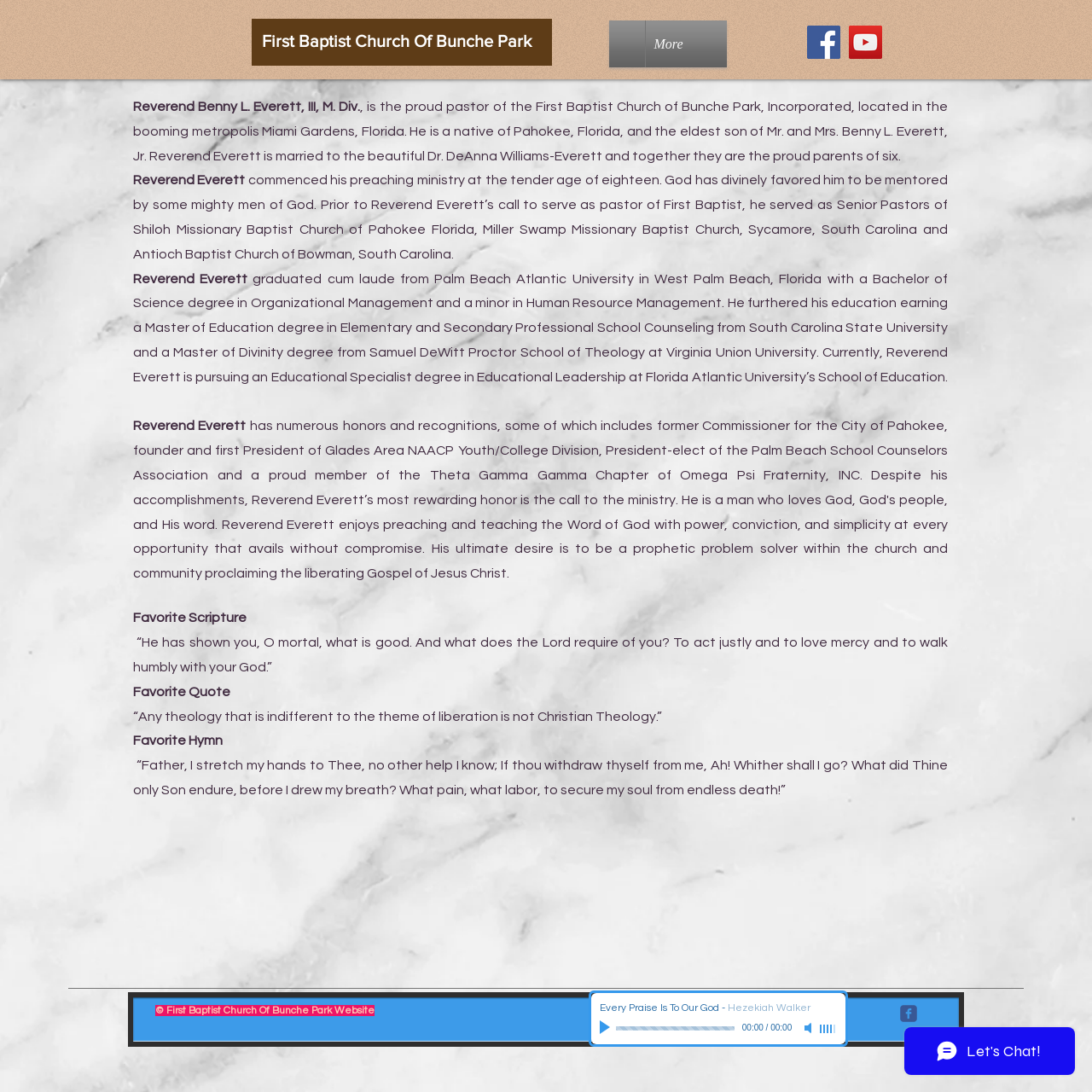Can you look at the image and give a comprehensive answer to the question:
What is the pastor's name?

The pastor's name can be found in the main content section of the webpage, where it is written in a StaticText element as 'Reverend Benny L. Everett, III, M. Div.'.